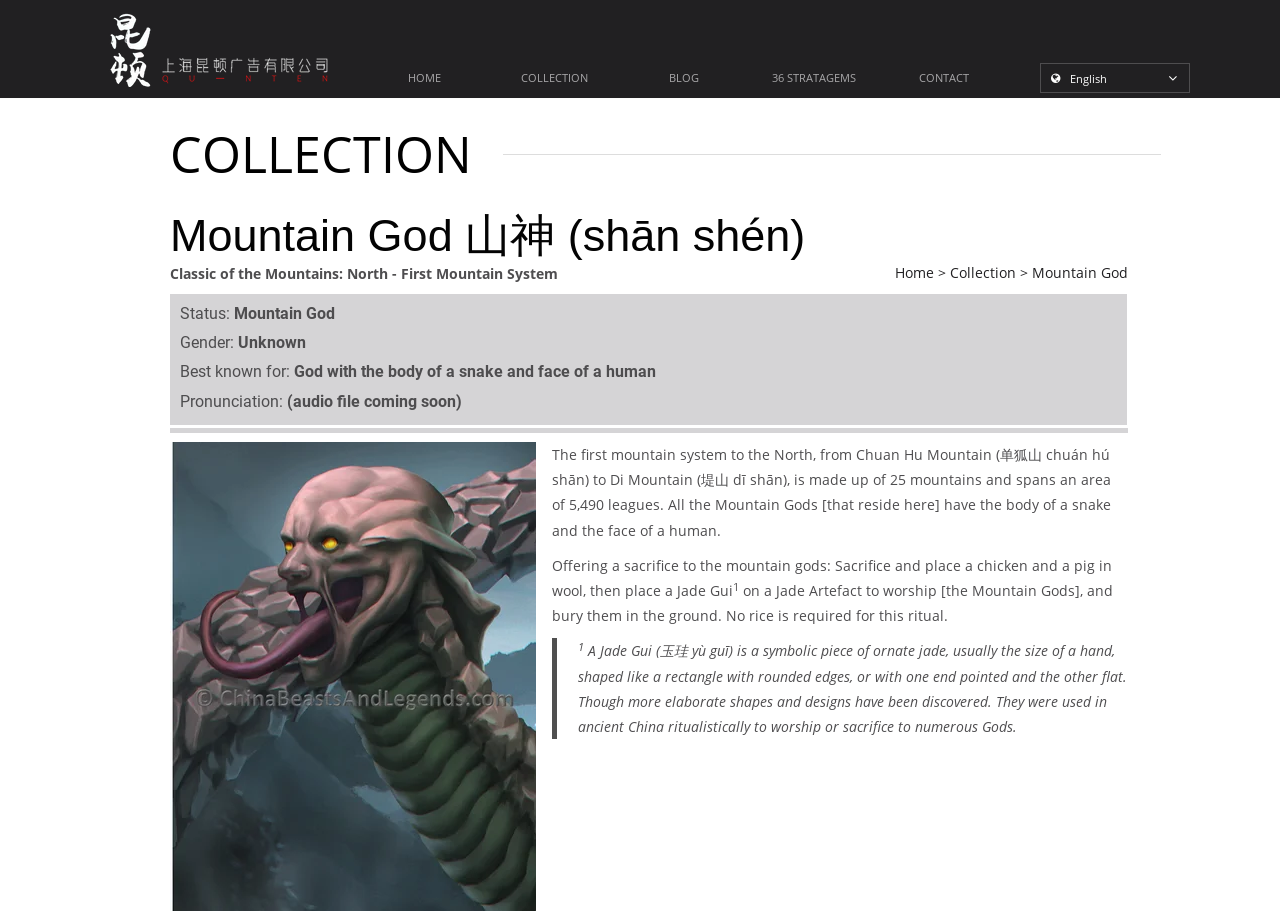Respond with a single word or phrase to the following question:
What is the body of the Mountain God?

Snake